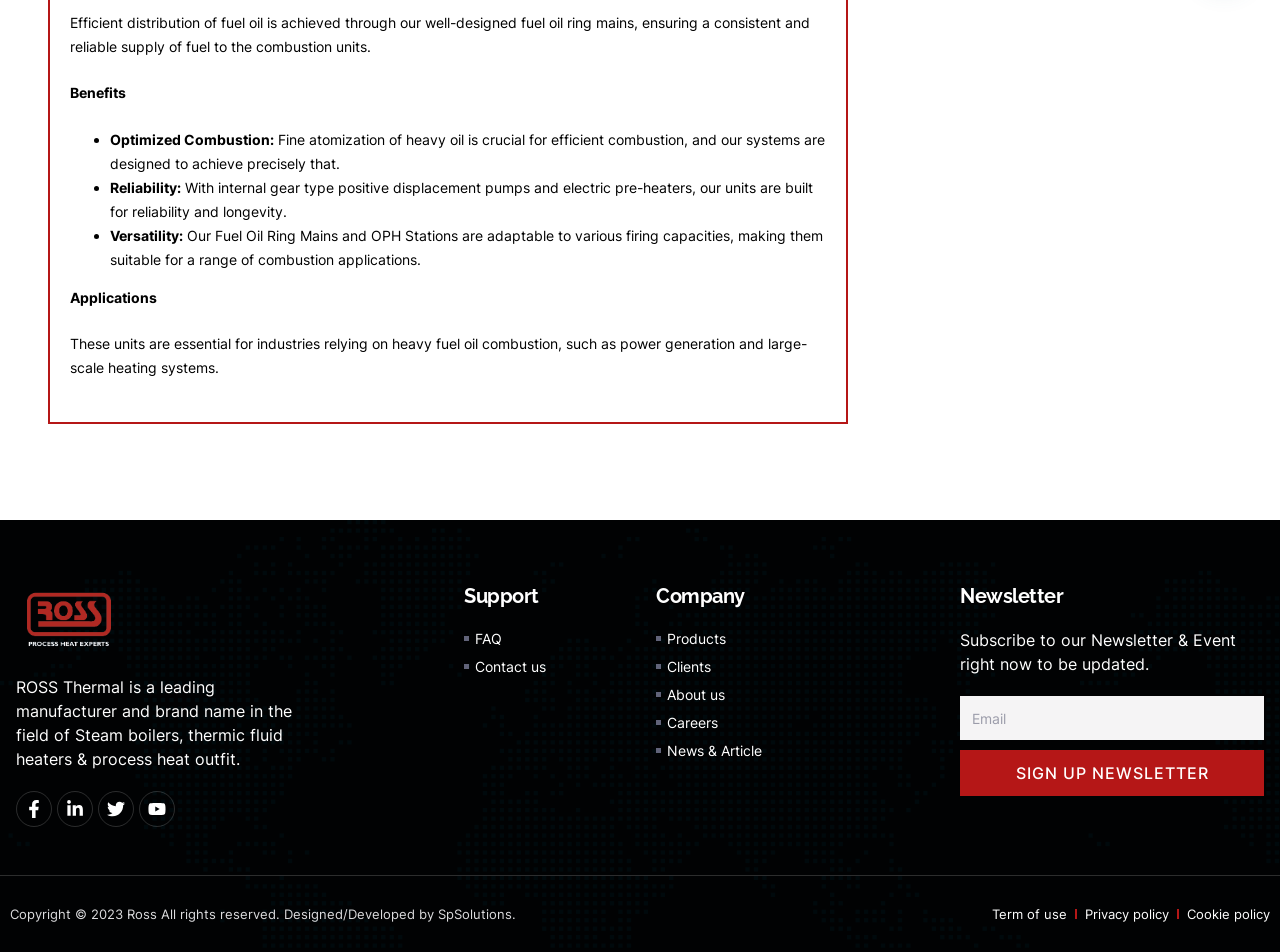Given the description of the UI element: "account", predict the bounding box coordinates in the form of [left, top, right, bottom], with each value being a float between 0 and 1.

None